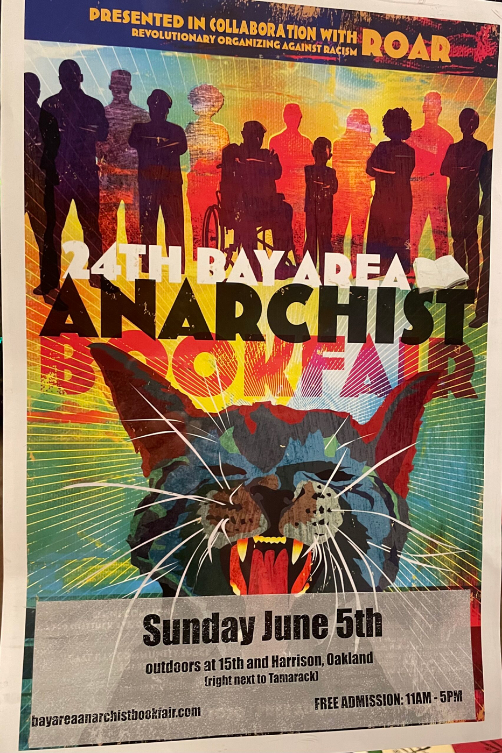What is the location of the event?
Can you offer a detailed and complete answer to this question?

The location of the event is mentioned in the poster, which specifies that it will take place outdoors at 15th and Harrison in Oakland, right next to Tamarack.